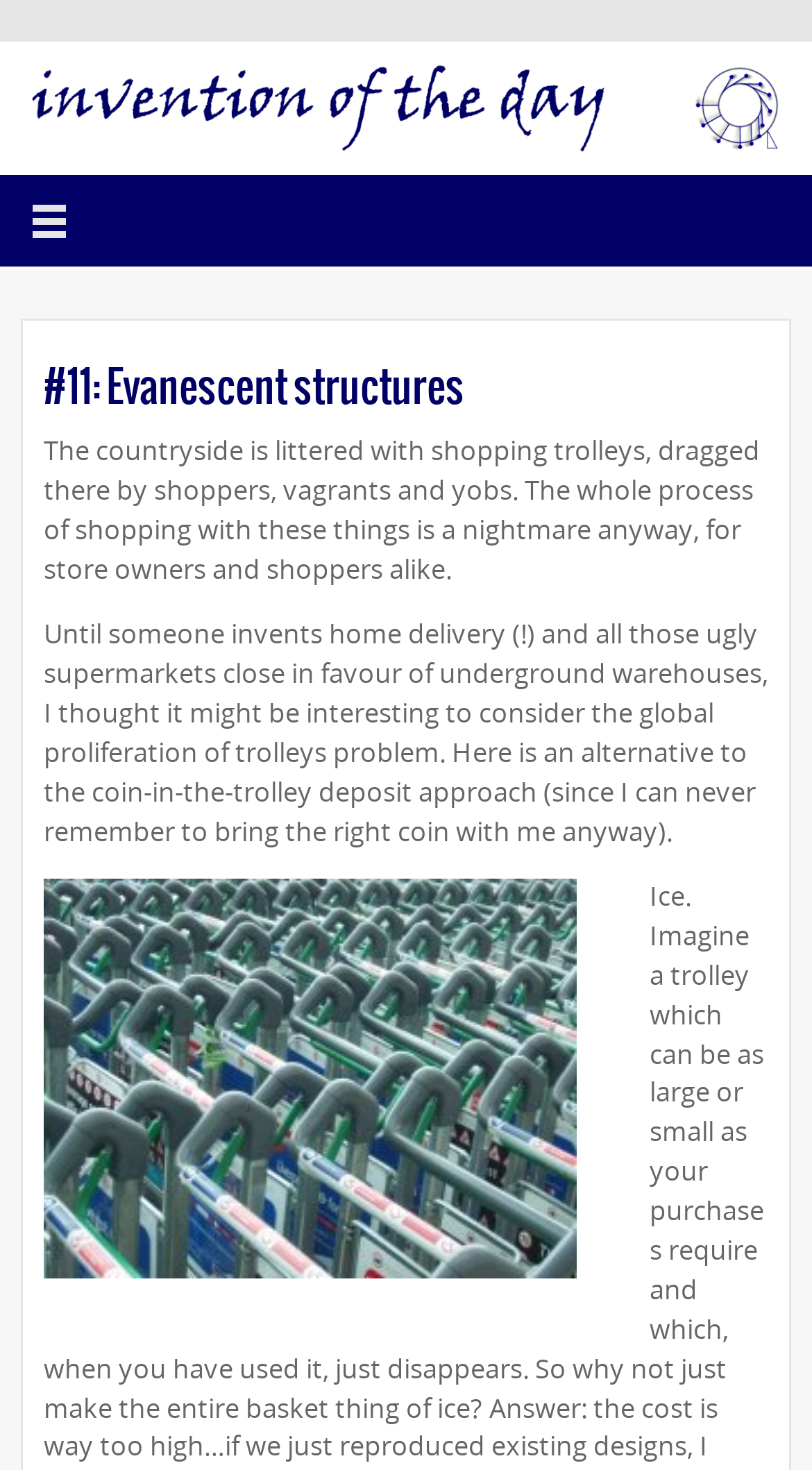What is the problem being addressed?
Please provide a detailed answer to the question.

The problem being addressed can be inferred from the text 'I thought it might be interesting to consider the global proliferation of trolleys problem.' which is a child element of the HeaderAsNonLandmark element.